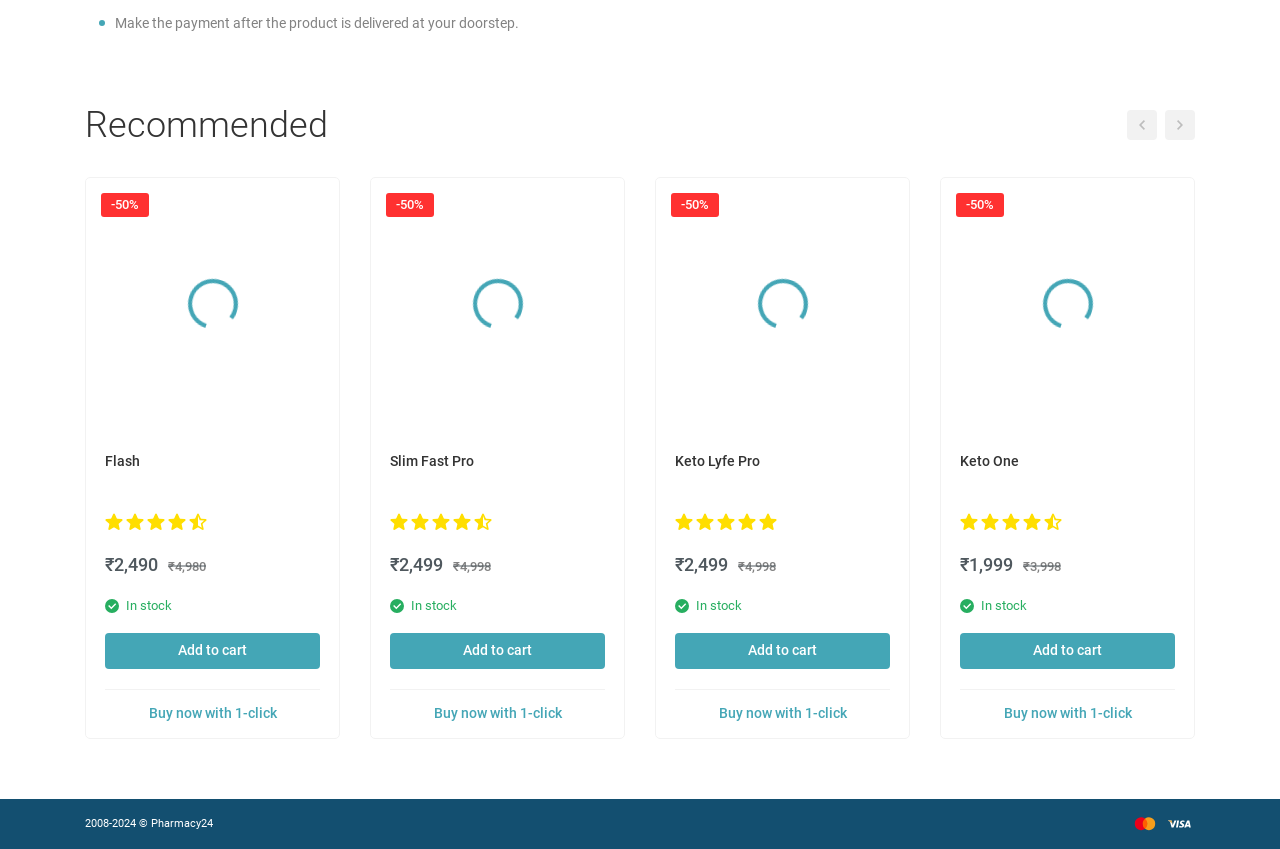Given the description: "Add to cart", determine the bounding box coordinates of the UI element. The coordinates should be formatted as four float numbers between 0 and 1, [left, top, right, bottom].

[0.305, 0.746, 0.473, 0.788]